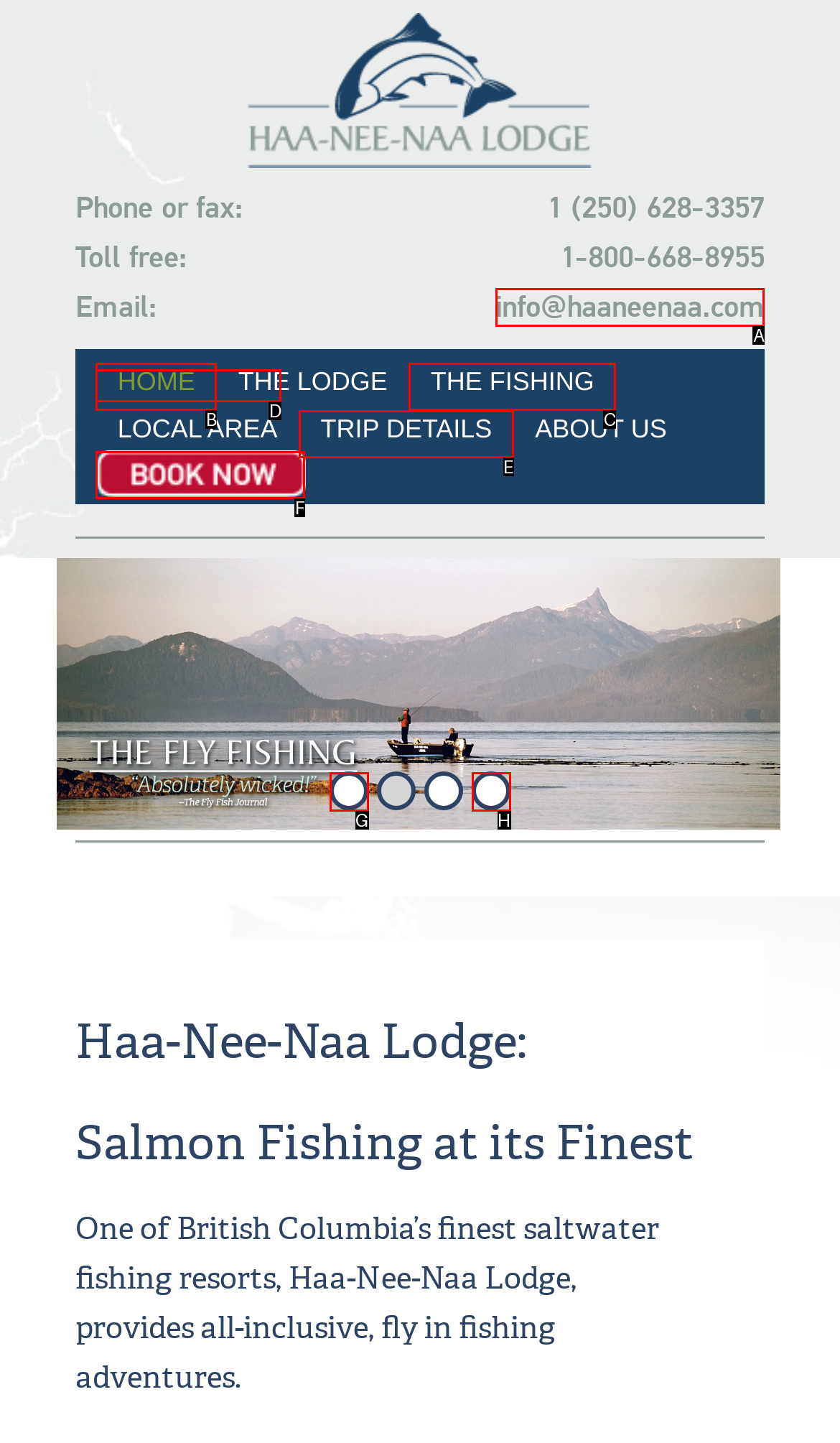Choose the letter that corresponds to the correct button to accomplish the task: Send an email
Reply with the letter of the correct selection only.

A